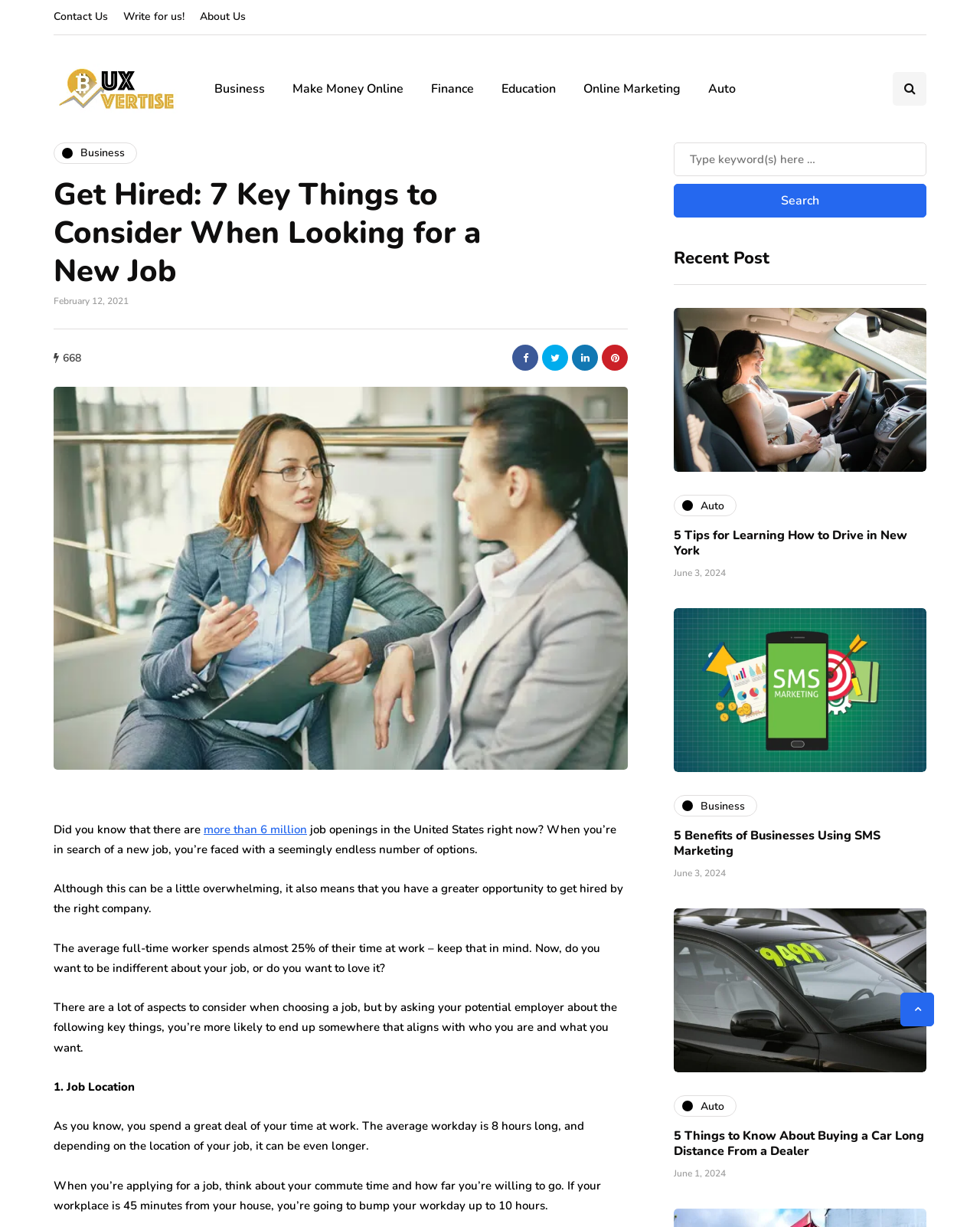Locate the bounding box coordinates of the clickable region necessary to complete the following instruction: "Read the article about 5 Tips for Learning How to Drive in New York". Provide the coordinates in the format of four float numbers between 0 and 1, i.e., [left, top, right, bottom].

[0.688, 0.429, 0.926, 0.456]